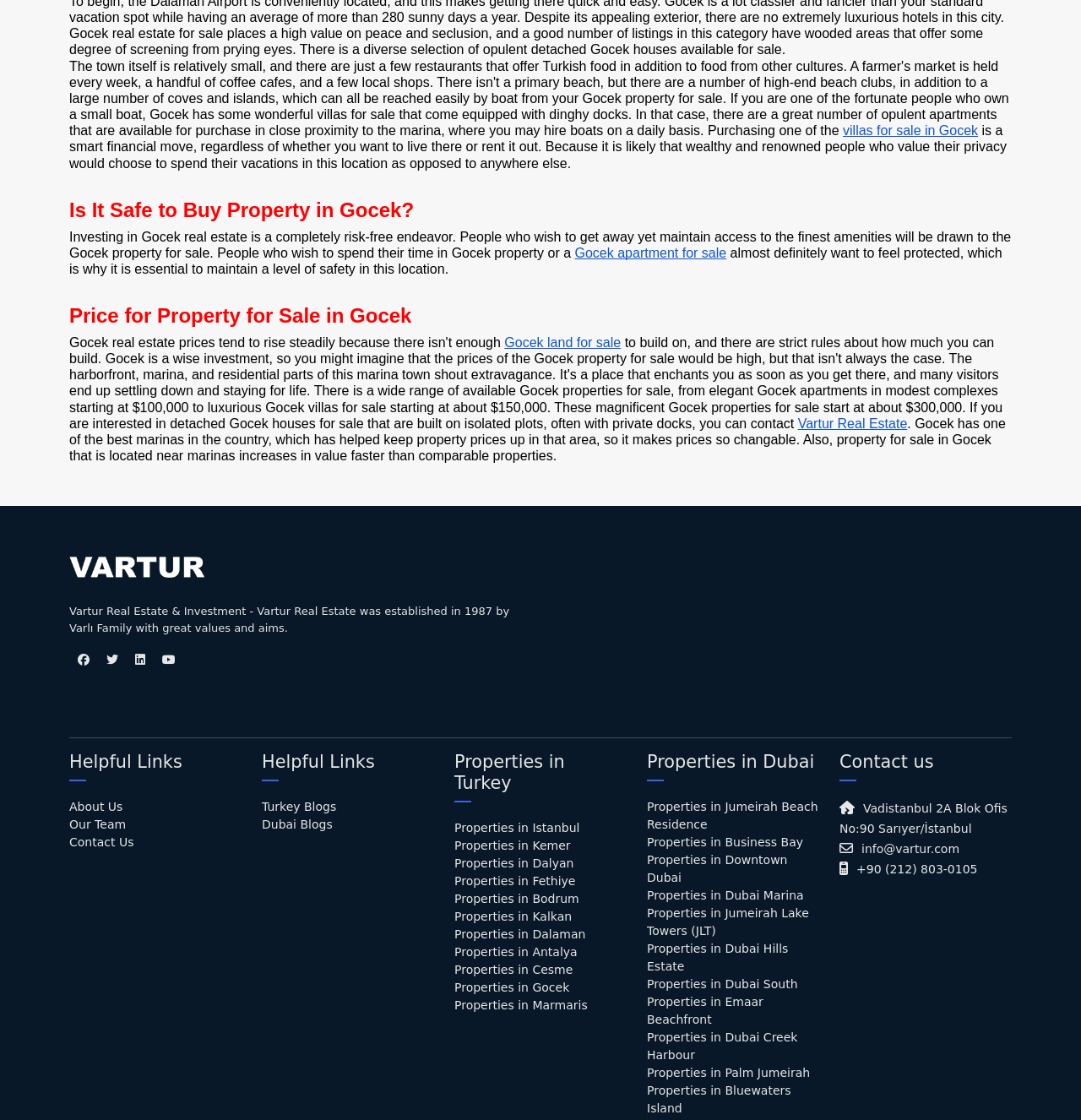Identify the bounding box for the given UI element using the description provided. Coordinates should be in the format (top-left x, top-left y, bottom-right x, bottom-right y) and must be between 0 and 1. Here is the description: villas for sale in Gocek

[0.78, 0.11, 0.905, 0.124]